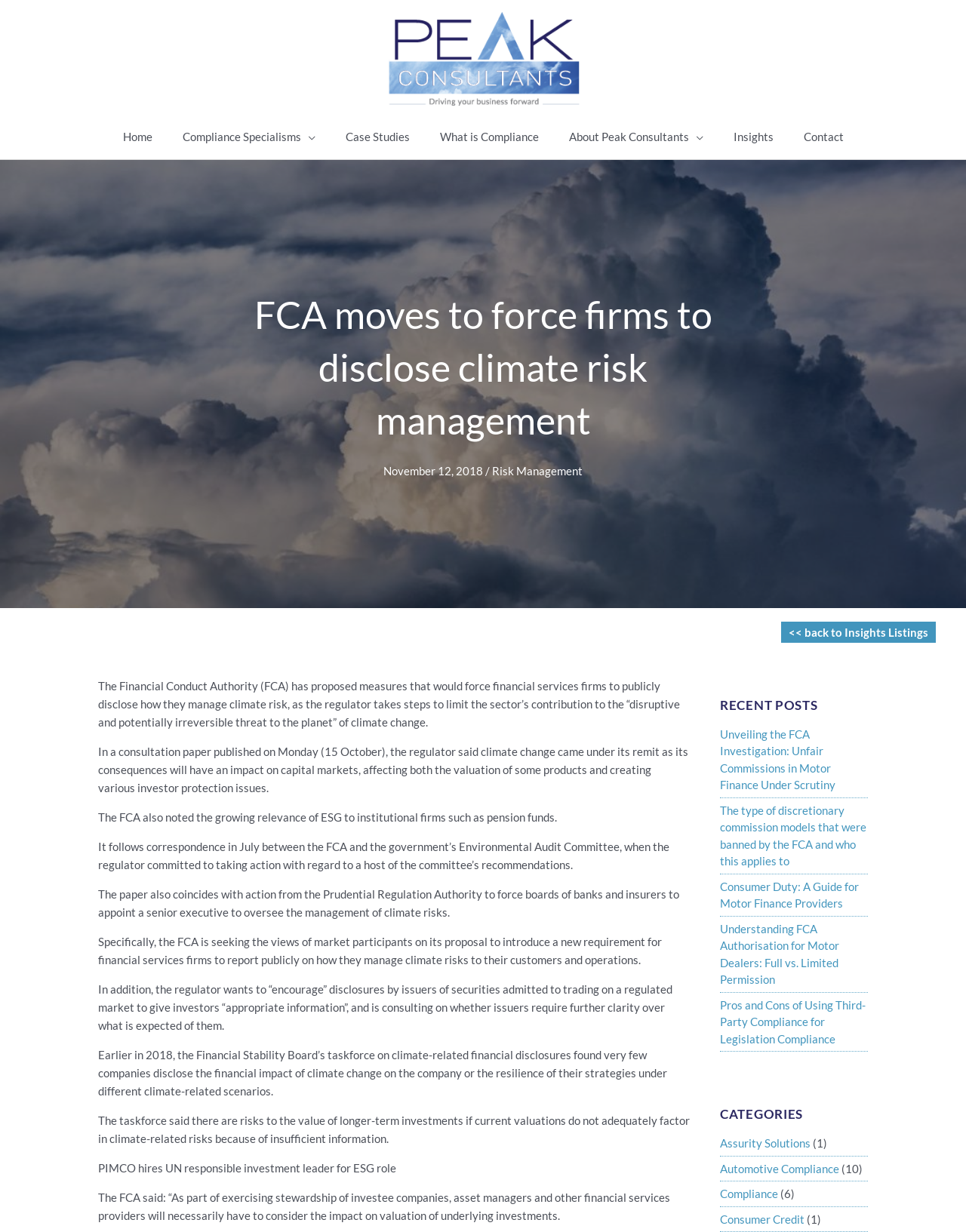Determine the coordinates of the bounding box for the clickable area needed to execute this instruction: "Click on 'Find out more'".

None